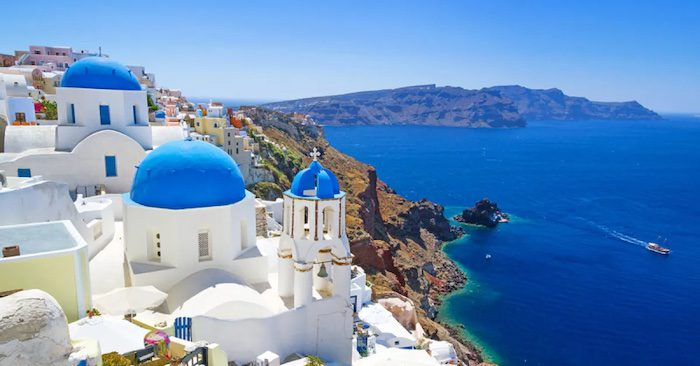What body of water is in the background?
Based on the image, provide a one-word or brief-phrase response.

Aegean Sea